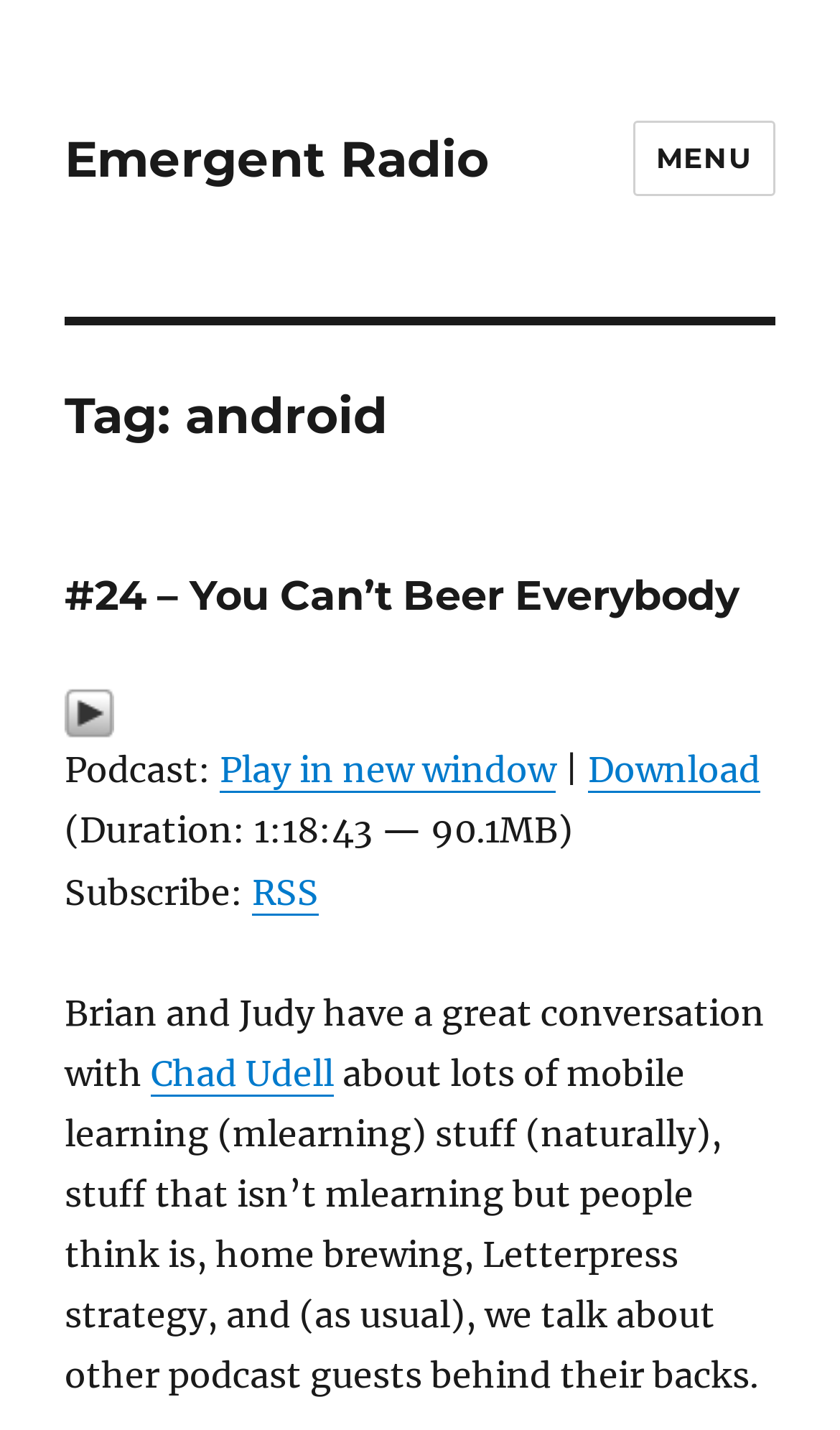Find the bounding box coordinates for the area that should be clicked to accomplish the instruction: "Open the MENU".

[0.753, 0.084, 0.923, 0.137]